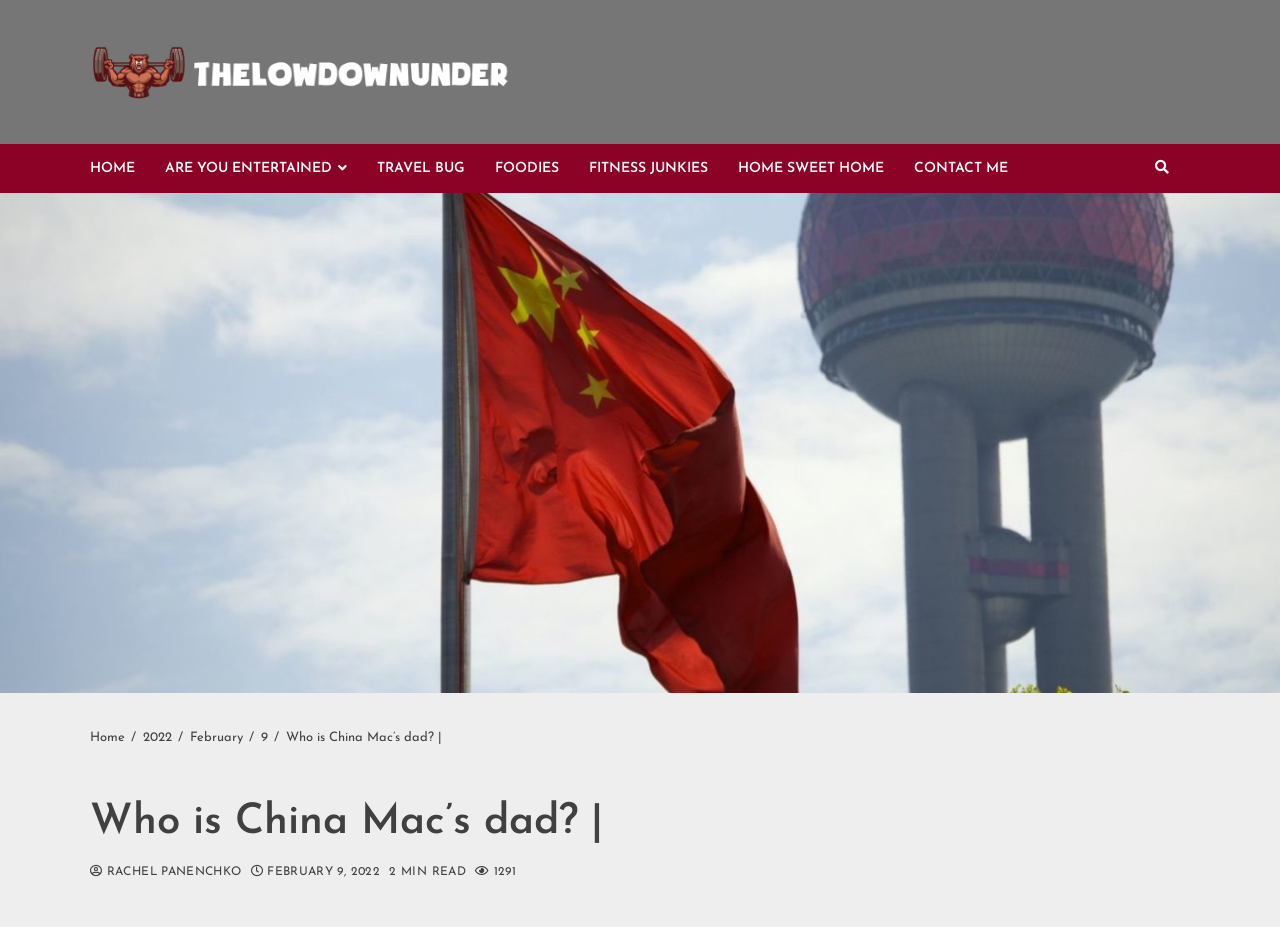Identify the bounding box coordinates of the part that should be clicked to carry out this instruction: "view the author's profile".

[0.07, 0.933, 0.189, 0.951]